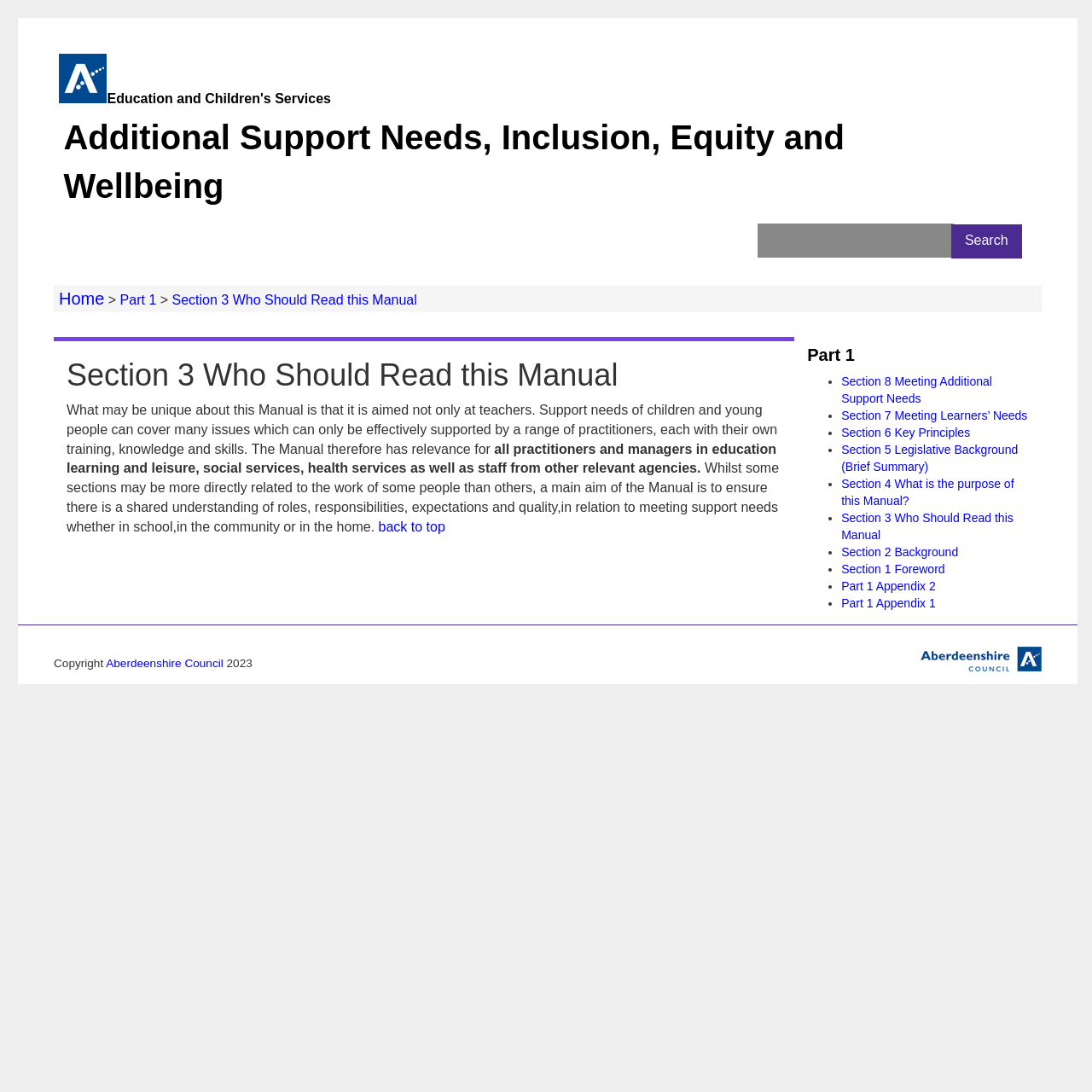Locate the bounding box coordinates of the region to be clicked to comply with the following instruction: "Go to Home page". The coordinates must be four float numbers between 0 and 1, in the form [left, top, right, bottom].

[0.054, 0.265, 0.096, 0.282]